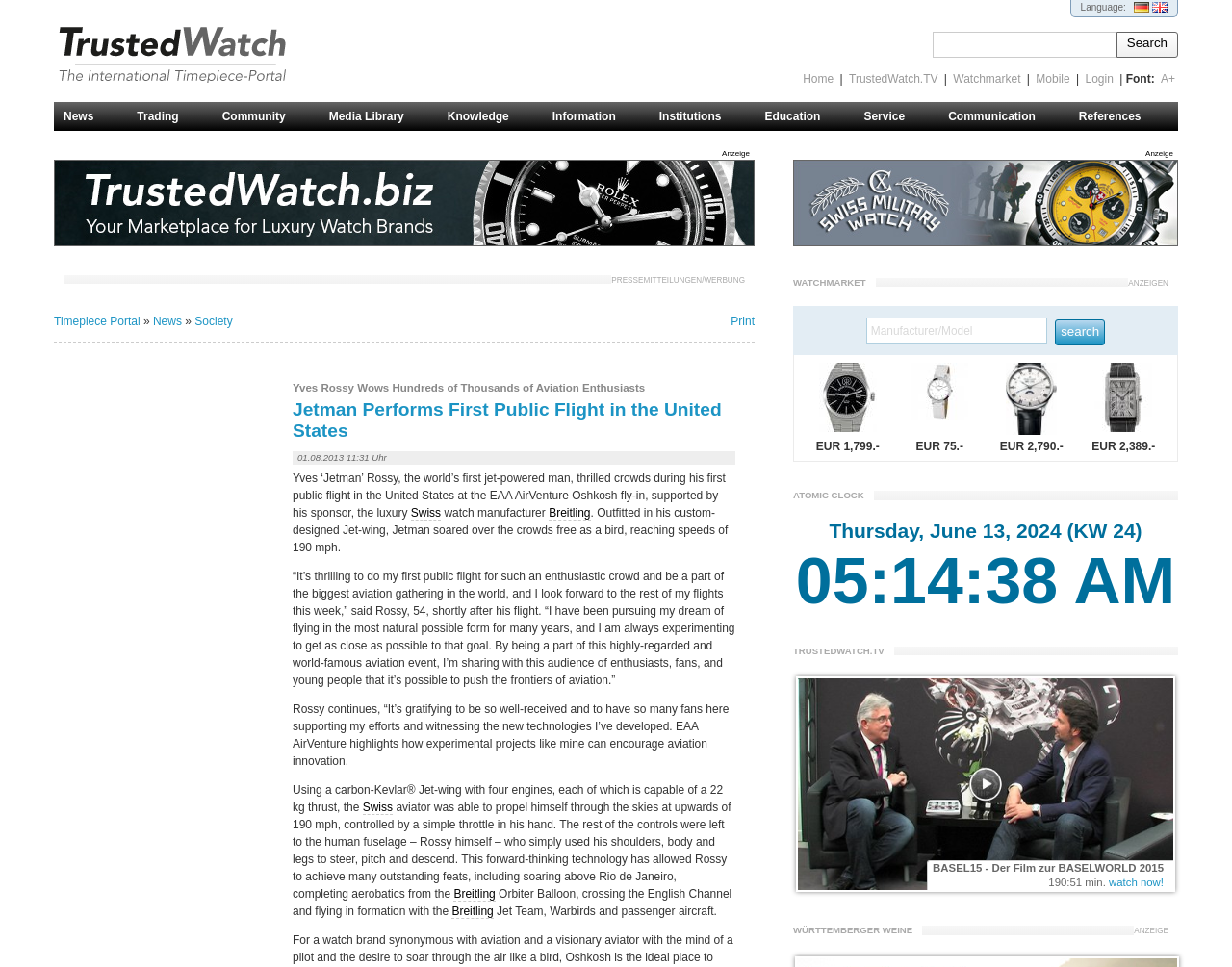Create a detailed summary of the webpage's content and design.

This webpage is a portal for watches, with a focus on news, trading, and community. At the top, there is a heading "TrustedWatch - All about watches" with a link and an image. Below it, there is a language selection option with two choices: "de" and "en". On the right side, there is a search bar with a button labeled "Search".

The main navigation menu is located below the search bar, with links to "Home", "TrustedWatch.TV", "Watchmarket", "Mobile", and "Login". There is also a font size adjustment option with a link labeled "A+".

The main content area is divided into several sections. The first section has a heading "PRESSEMITTEILUNGEN/WERBUNG" and contains a link to "Timepiece Portal". Below it, there is a news article with a heading "Yves Rossy Wows Hundreds of Thousands of Aviation Enthusiasts Jetman Performs First Public Flight in the United States". The article includes a time stamp, several paragraphs of text, and links to "Swiss" and "Breitling".

On the right side of the page, there is a section with a heading "WATCHMARKET ANZEIGEN" that contains several watch advertisements with images, prices, and links to "Watchmarket". Below it, there is a section with a heading "ATOMIC CLOCK" that displays the current time and date. The final section has a heading "TRUSTEDWATCH.TV" with a link and a figure with a caption "BASEL15 - Der Film zur BASELWORLD 2015".

Throughout the page, there are several links to different sections and articles, as well as images and advertisements. The overall layout is organized and easy to navigate, with clear headings and concise text.